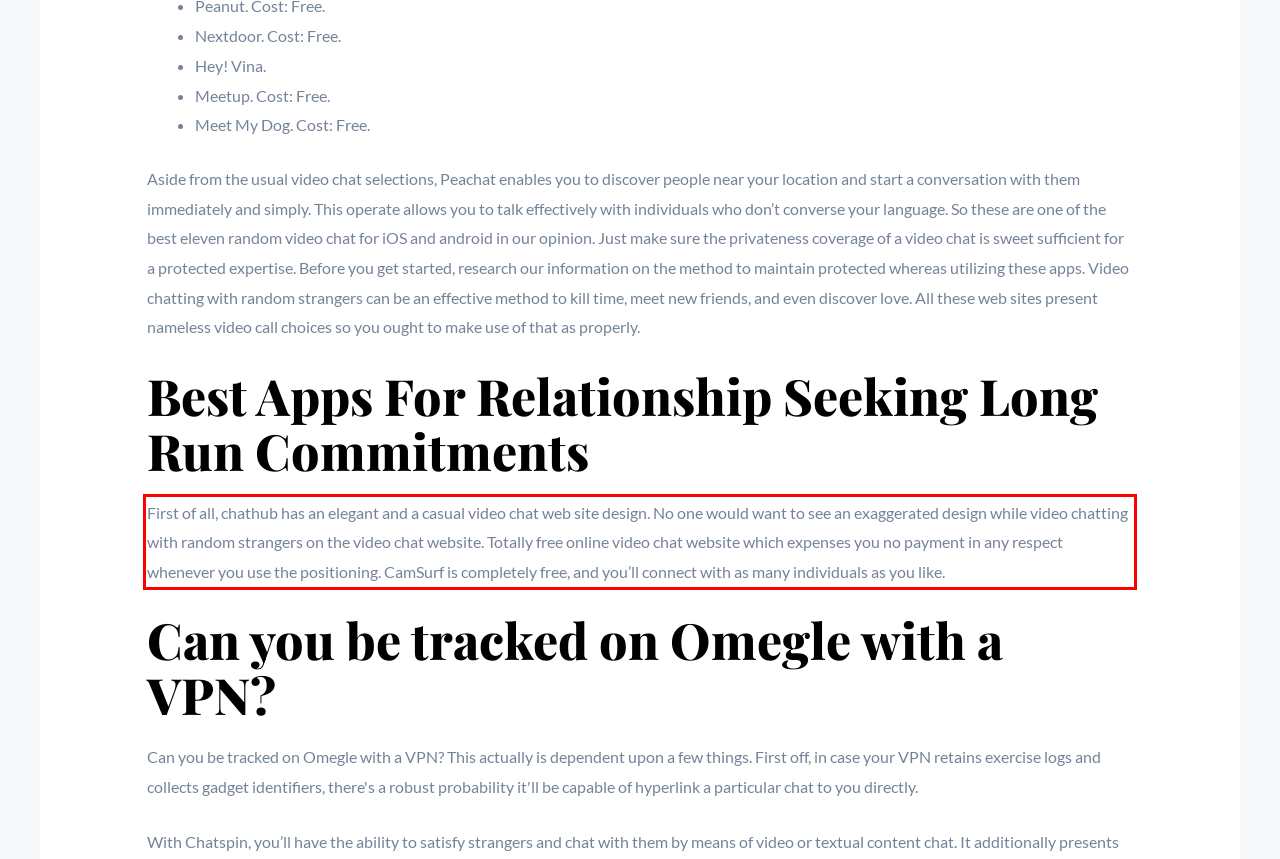Using the provided webpage screenshot, identify and read the text within the red rectangle bounding box.

First of all, chathub has an elegant and a casual video chat web site design. No one would want to see an exaggerated design while video chatting with random strangers on the video chat website. Totally free online video chat website which expenses you no payment in any respect whenever you use the positioning. CamSurf is completely free, and you’ll connect with as many individuals as you like.